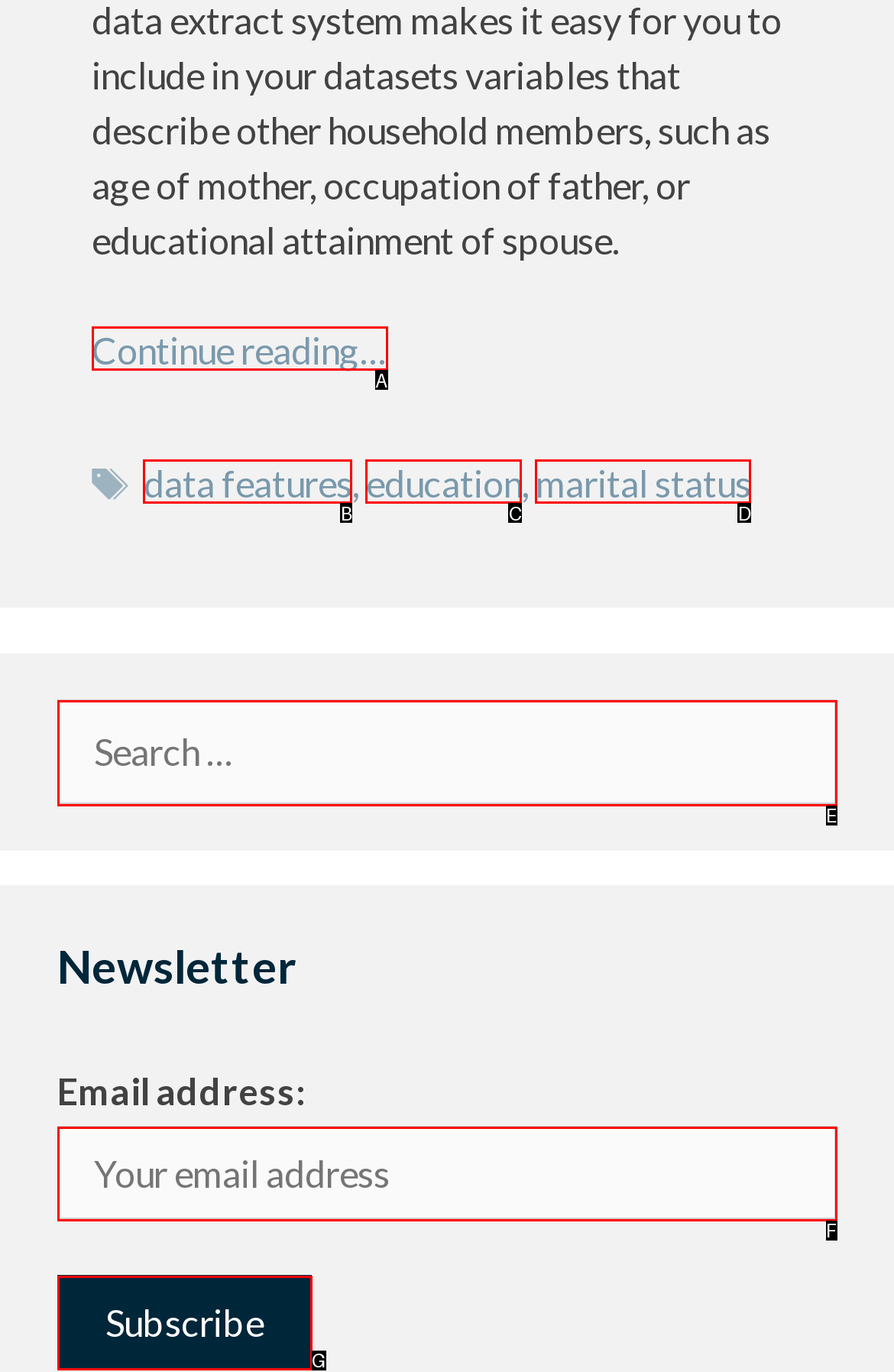Select the appropriate option that fits: education
Reply with the letter of the correct choice.

C